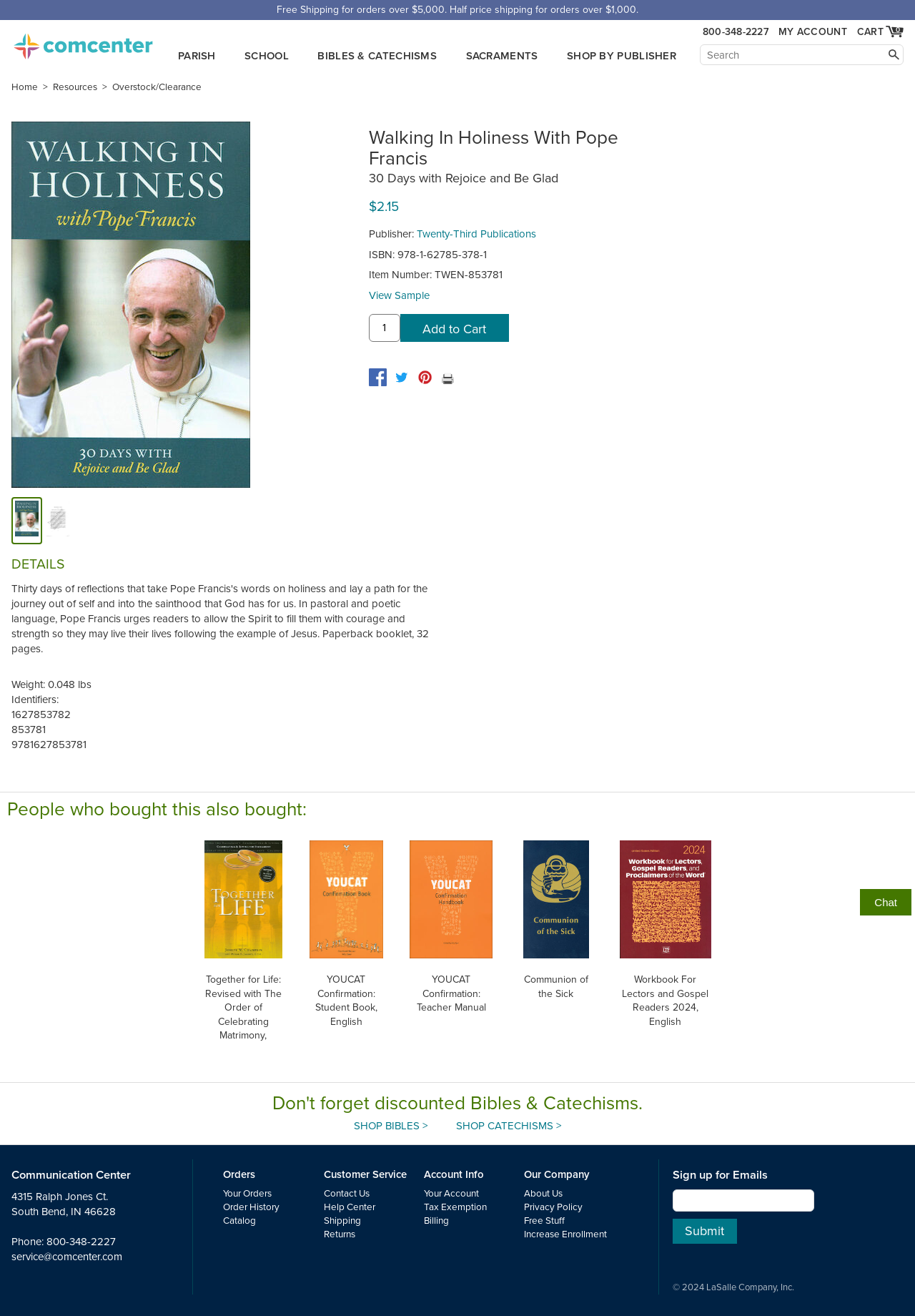Describe all visible elements and their arrangement on the webpage.

This webpage is about a Catholic publication titled "Walking In Holiness With Pope Francis" and is available for purchase. At the top of the page, there are several links to different sections of the website, including "PARISH", "SCHOOL", "BIBLES & CATECHISMS", and "SACRAMENTS". Below these links, there is a search bar and a button to search for products.

On the left side of the page, there is an image of the book cover, along with a link to view a sample of the book. Below the image, there is a heading that reads "Walking In Holiness With Pope Francis" and a subheading that reads "30 Days with Rejoice and Be Glad". The price of the book, $2.15, is listed below the heading.

To the right of the book cover, there is a section that provides more information about the book, including the publisher, ISBN, and item number. There is also a link to view a sample of the book and a button to add the book to the cart.

Below the book information, there are several social media links, including Facebook, Twitter, and Pinterest. There is also a link to print the page.

The "DETAILS" section is located below the social media links, which provides information about the book's weight and identifiers.

The webpage also features a section titled "People who bought this also bought:", which displays several other book covers with links to their respective pages.

At the bottom of the page, there is a section that promotes discounted Bibles and Catechisms, with links to shop for these products.

The footer of the webpage contains contact information, including an address, phone number, and email address. There are also links to various sections of the website, including orders, customer service, and account information.